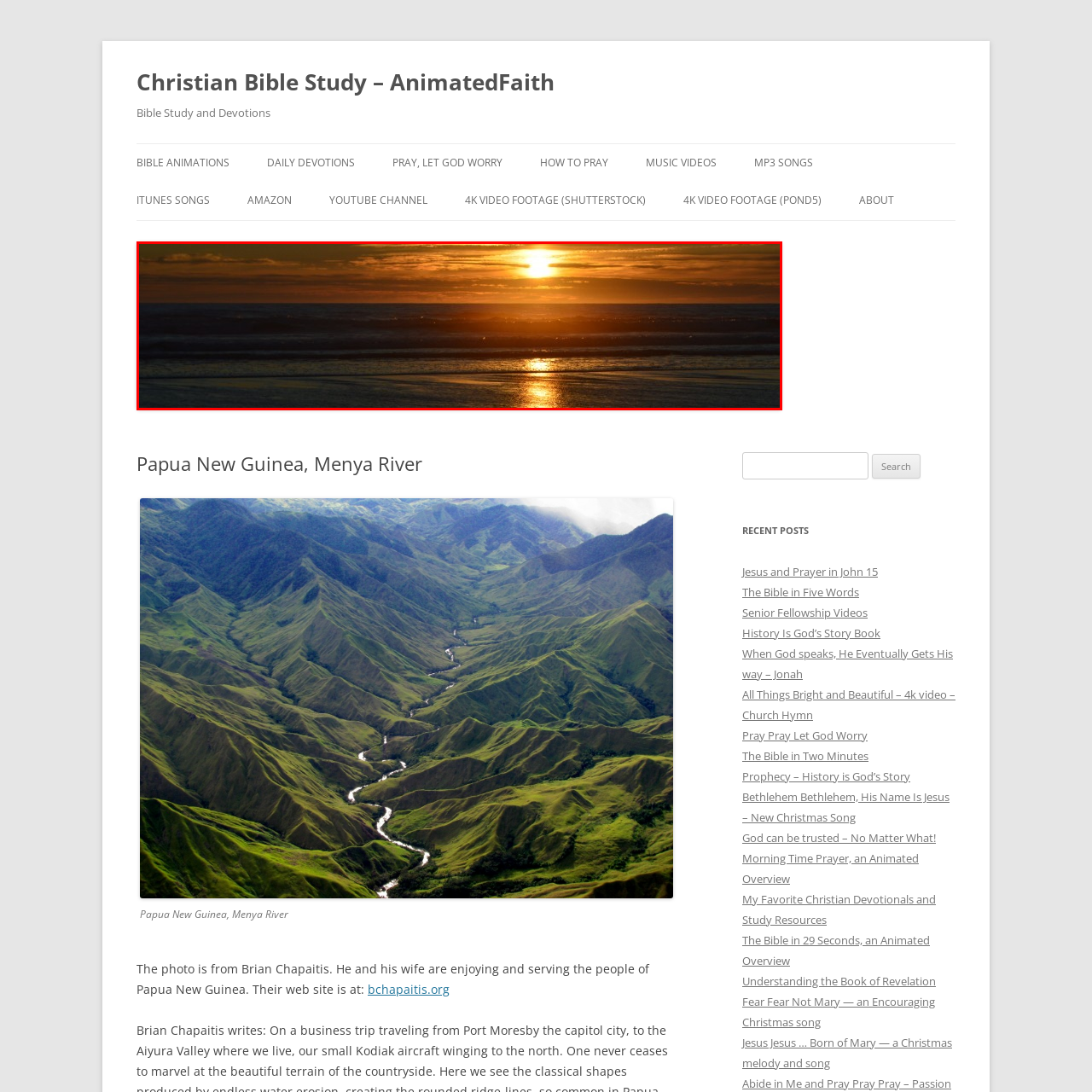Provide a thorough description of the image enclosed within the red border.

This tranquil image captures a breathtaking sunset over the ocean, as the sun dips below the horizon, casting a warm golden glow across the water. The sunlight glistens on the surface of the waves, creating a shimmering path that stretches towards the shore. Wispy clouds scatter the sky, enhancing the vibrant hues of orange and gold, reflecting the serene beauty of nature. The scene evokes a sense of peace and wonder, inviting viewers to appreciate the natural world and perhaps contemplate the journey of life, much like the themes explored in the associated Christian Bible Study content featuring the Menya River in Papua New Guinea.